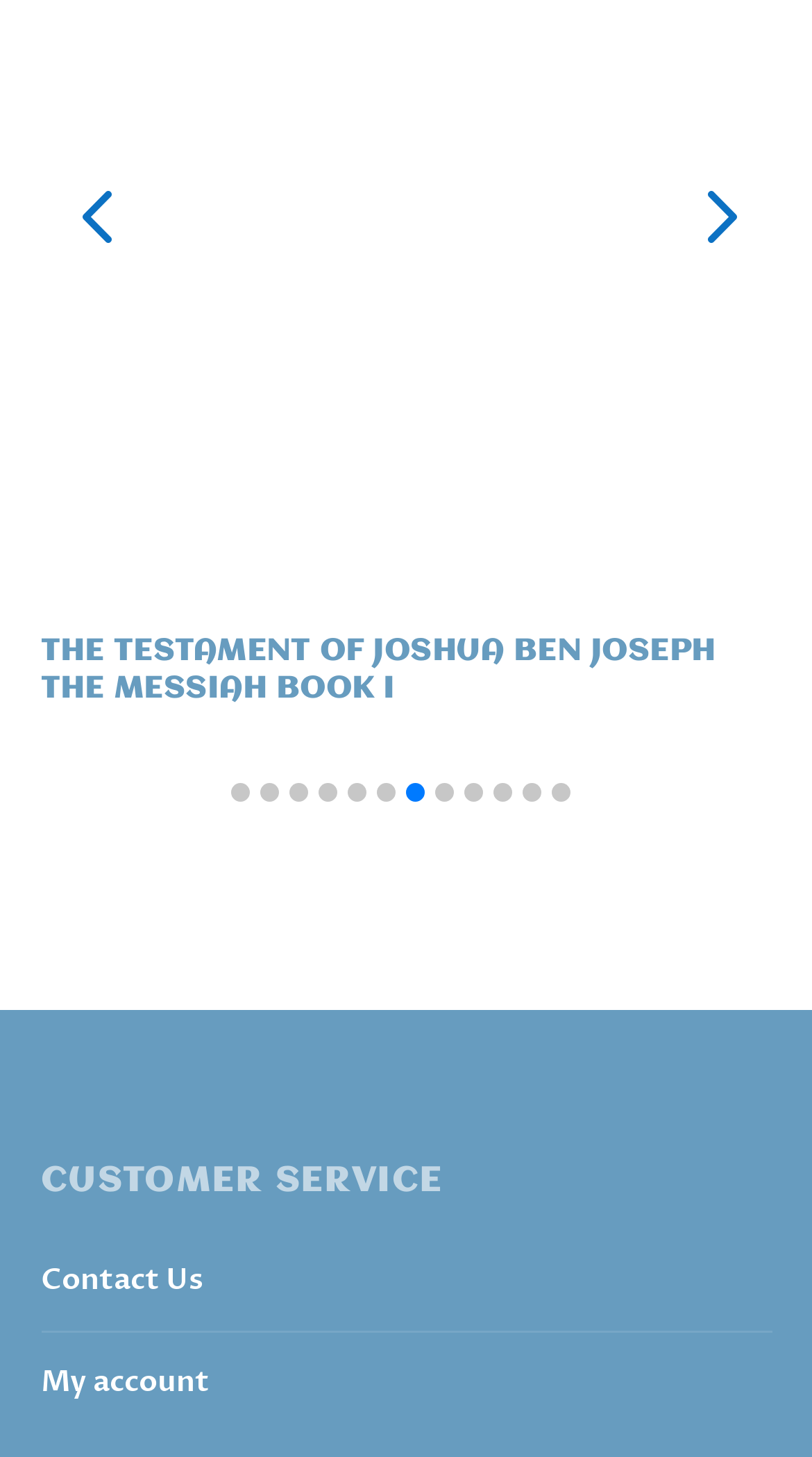What is the title of the first slide?
Using the visual information, respond with a single word or phrase.

THE JOURNEY UNTO SALAVATION